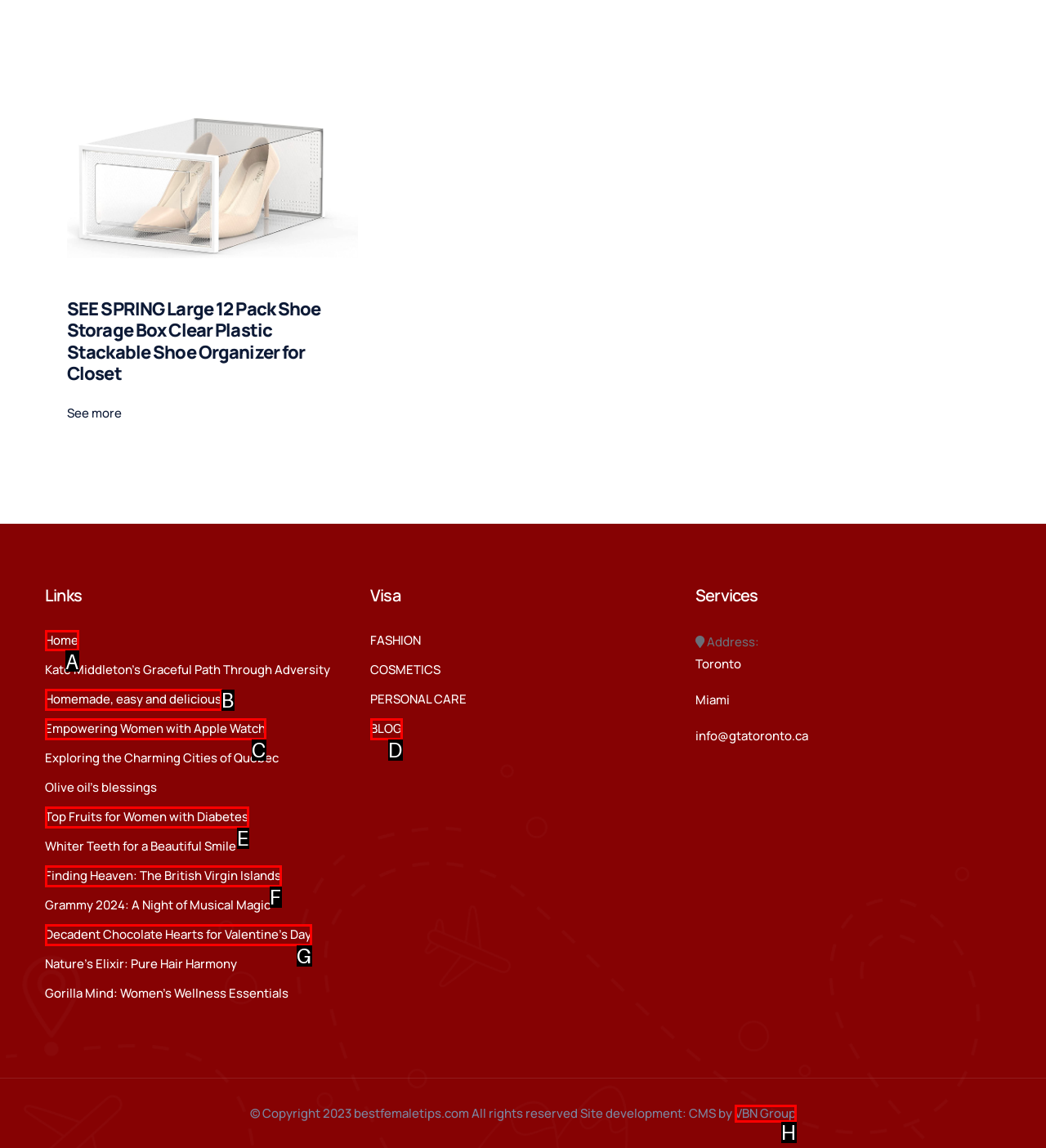Which lettered option should be clicked to perform the following task: Visit the home page
Respond with the letter of the appropriate option.

A